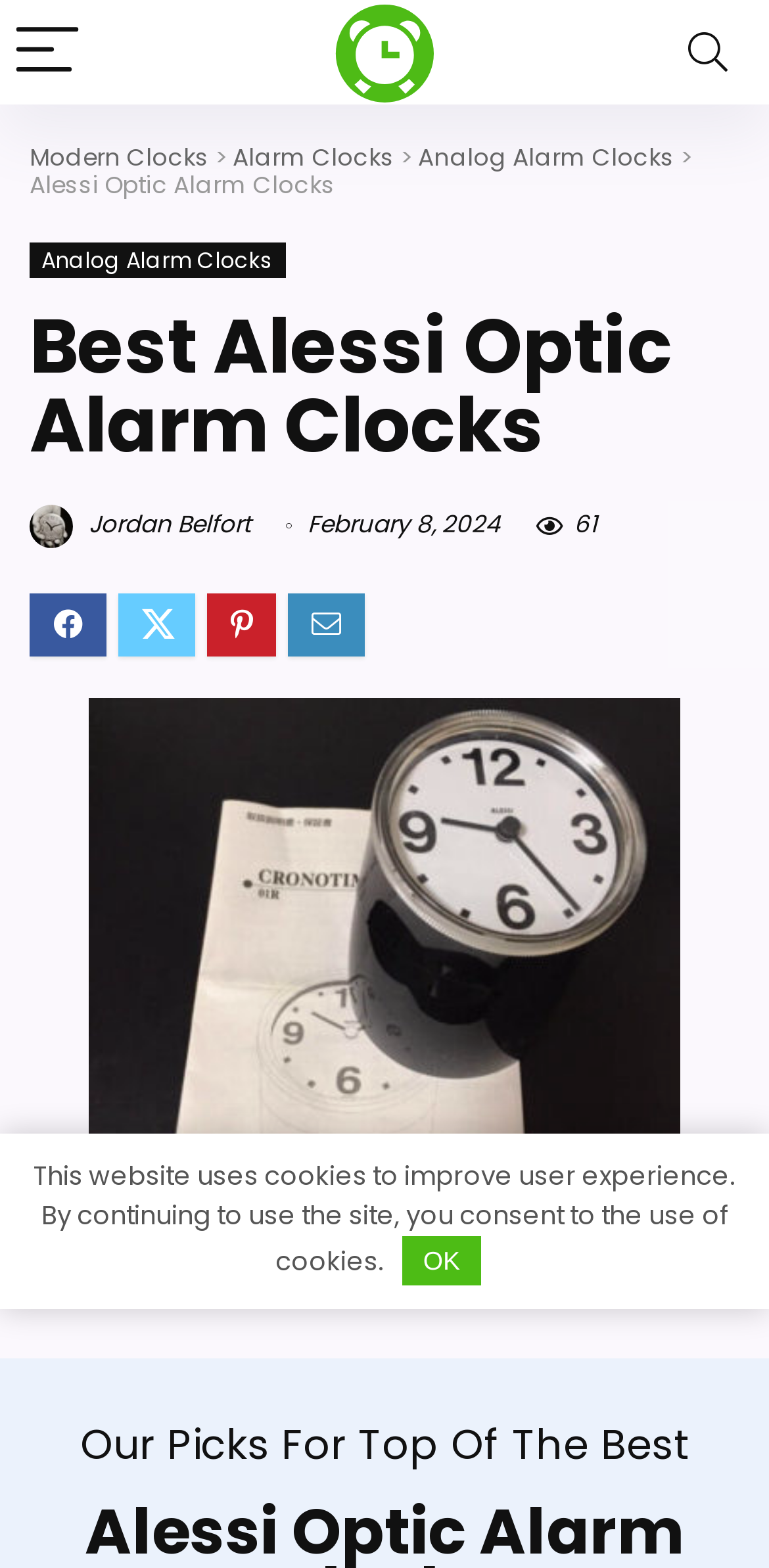How many picks are there for the top of the best modern clocks?
Make sure to answer the question with a detailed and comprehensive explanation.

The image 'Alessi table clock' is accompanied by the text 'Our Picks For Top Of The Best', suggesting that there is only one pick for the top of the best modern clocks.